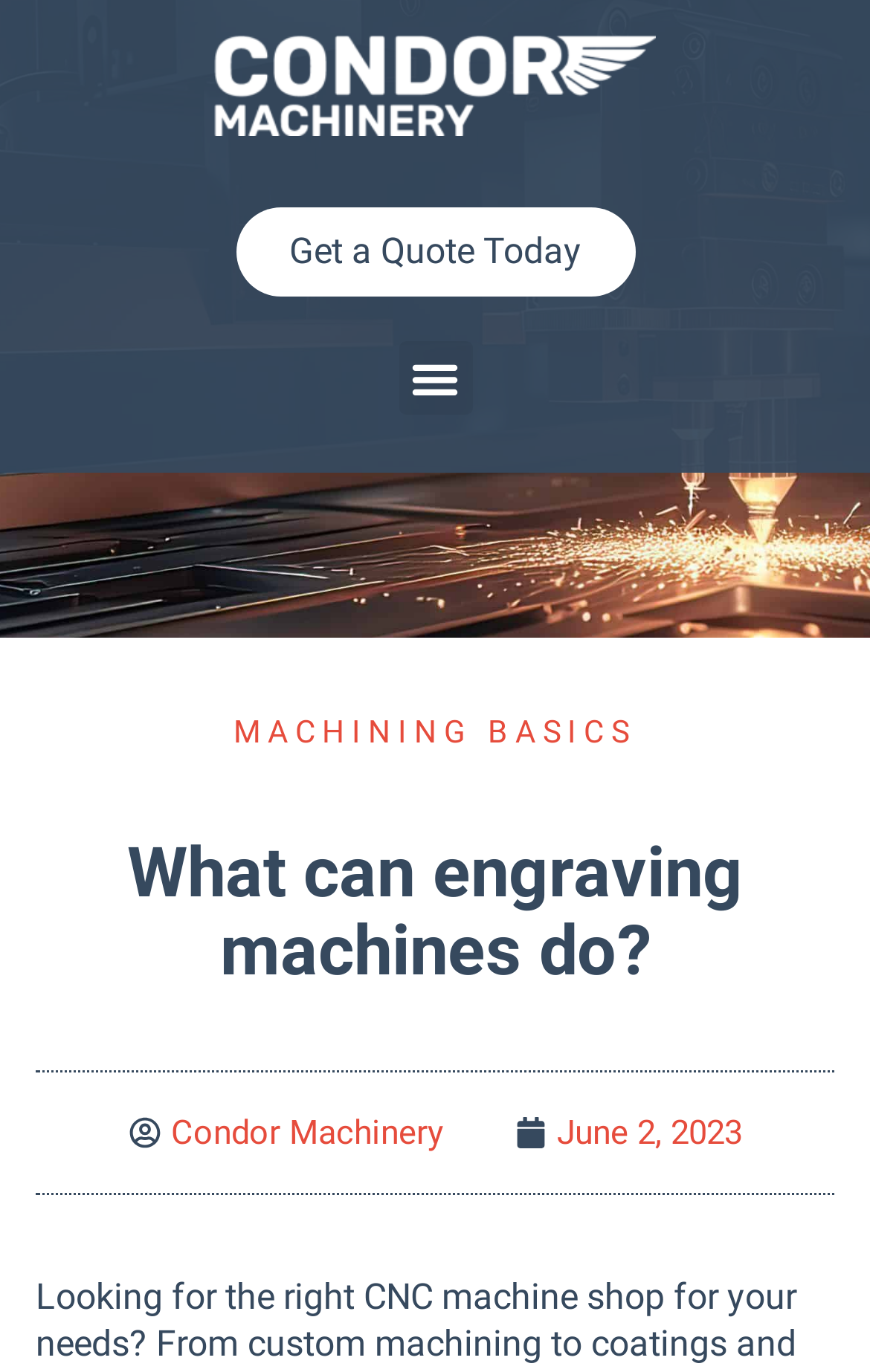Give the bounding box coordinates for the element described by: "Condor Machinery".

[0.147, 0.807, 0.509, 0.844]